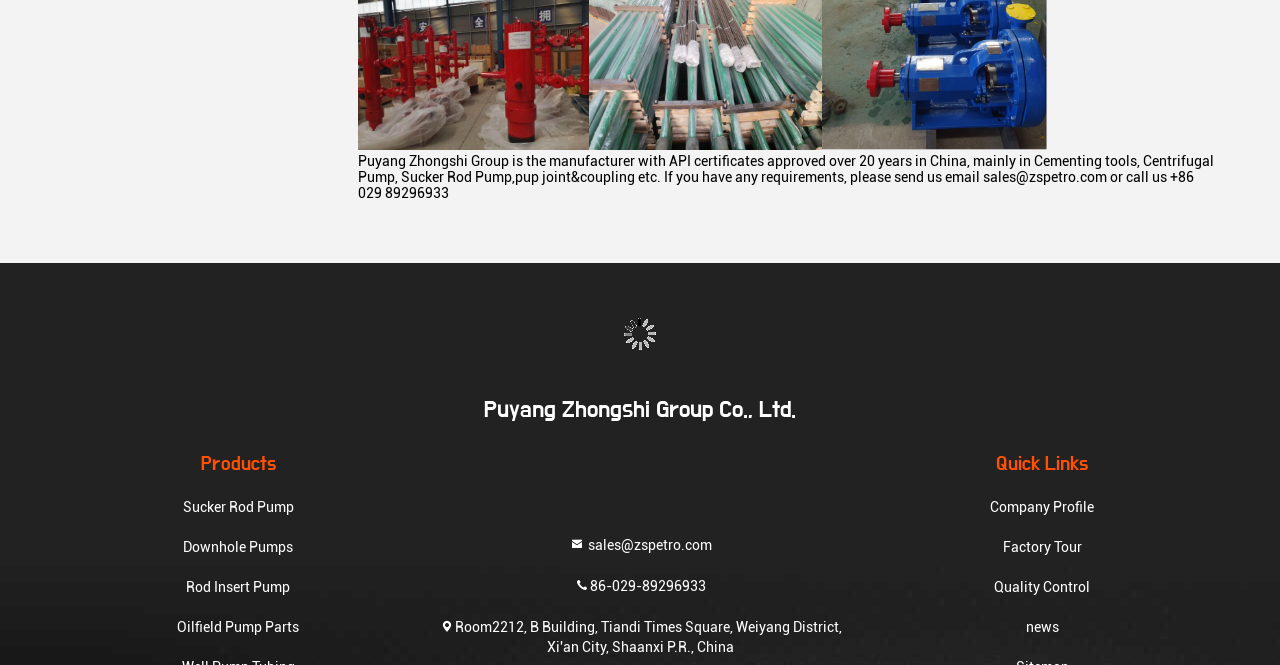Answer the following query with a single word or phrase:
How can I contact the company?

Email or phone